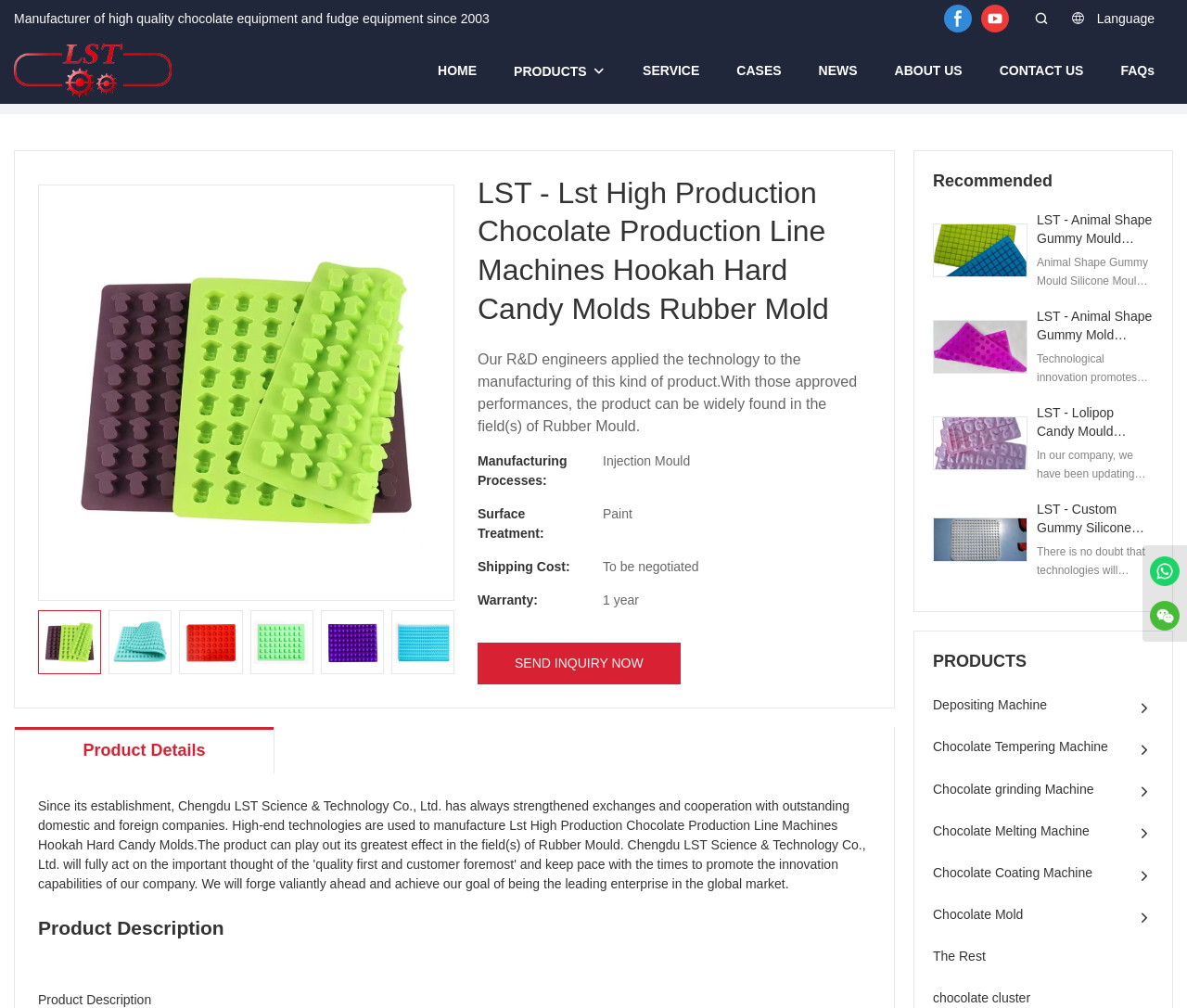Find the bounding box coordinates for the element that must be clicked to complete the instruction: "View the 'PRODUCTS' page". The coordinates should be four float numbers between 0 and 1, indicated as [left, top, right, bottom].

[0.433, 0.06, 0.494, 0.082]